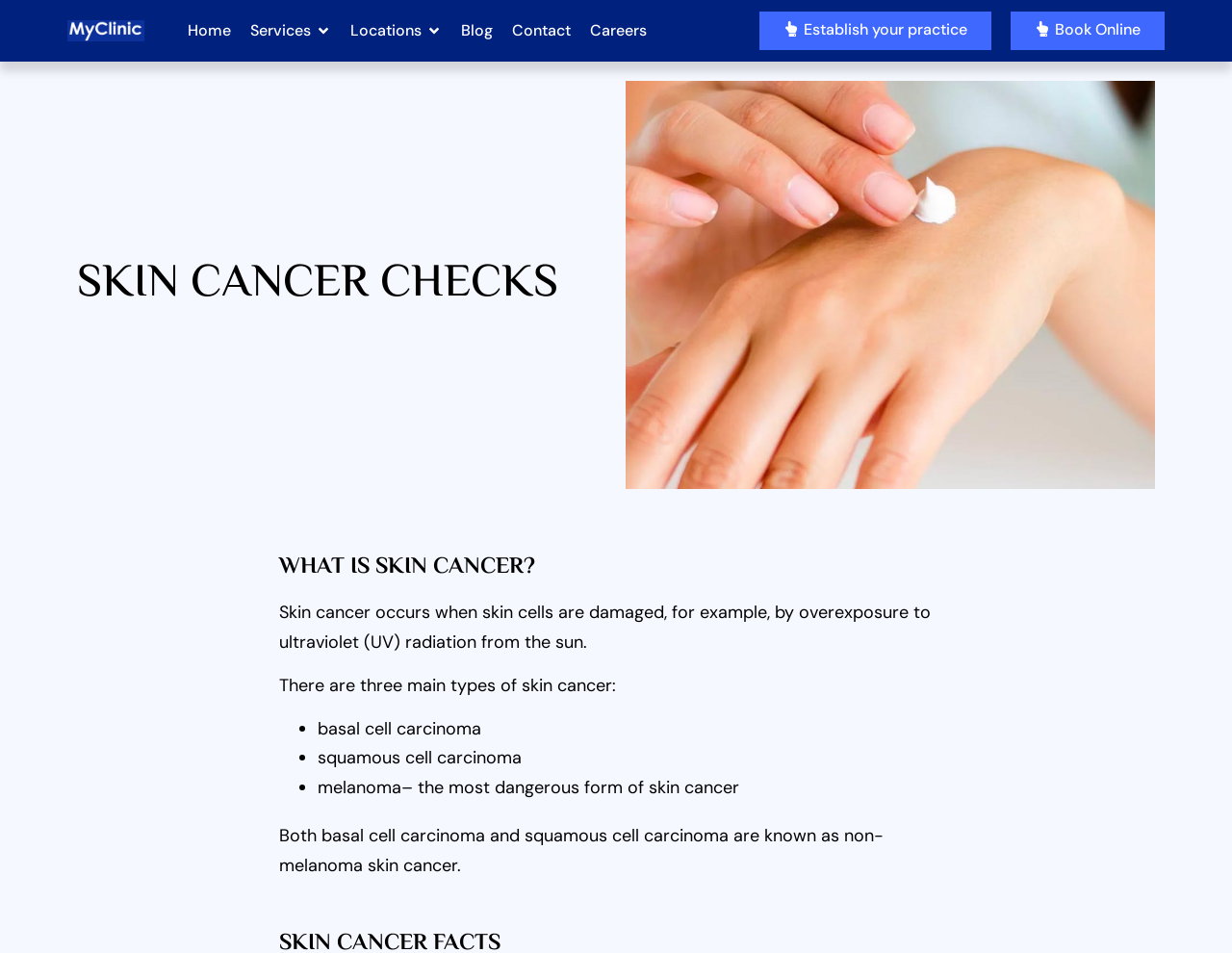What is the cause of skin cancer?
Please provide a single word or phrase answer based on the image.

UV radiation